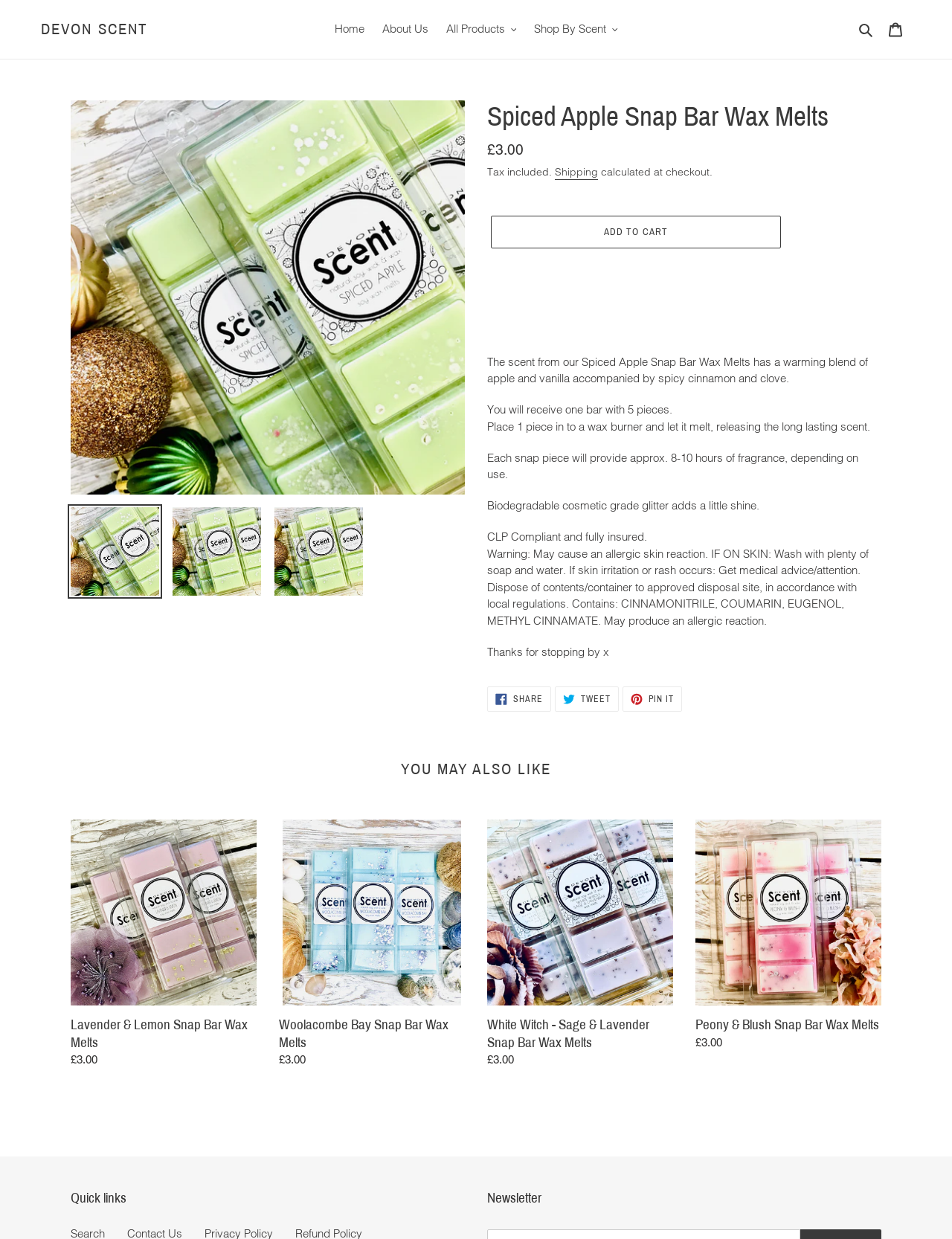Using a single word or phrase, answer the following question: 
How many pieces are in one bar of Spiced Apple Snap Bar Wax Melts?

5